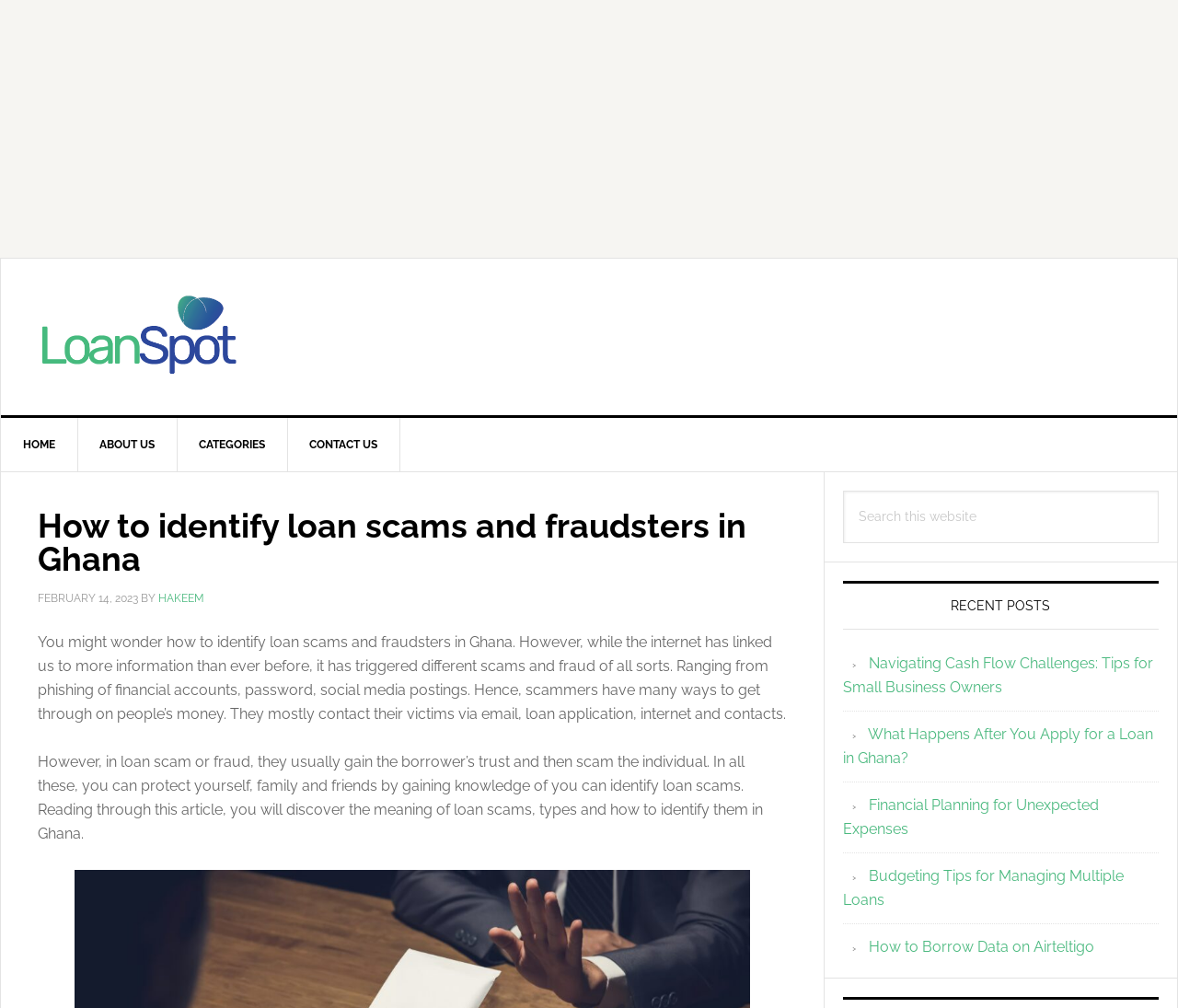Determine the bounding box coordinates for the area you should click to complete the following instruction: "Click on the 'HOME' link".

[0.001, 0.415, 0.066, 0.468]